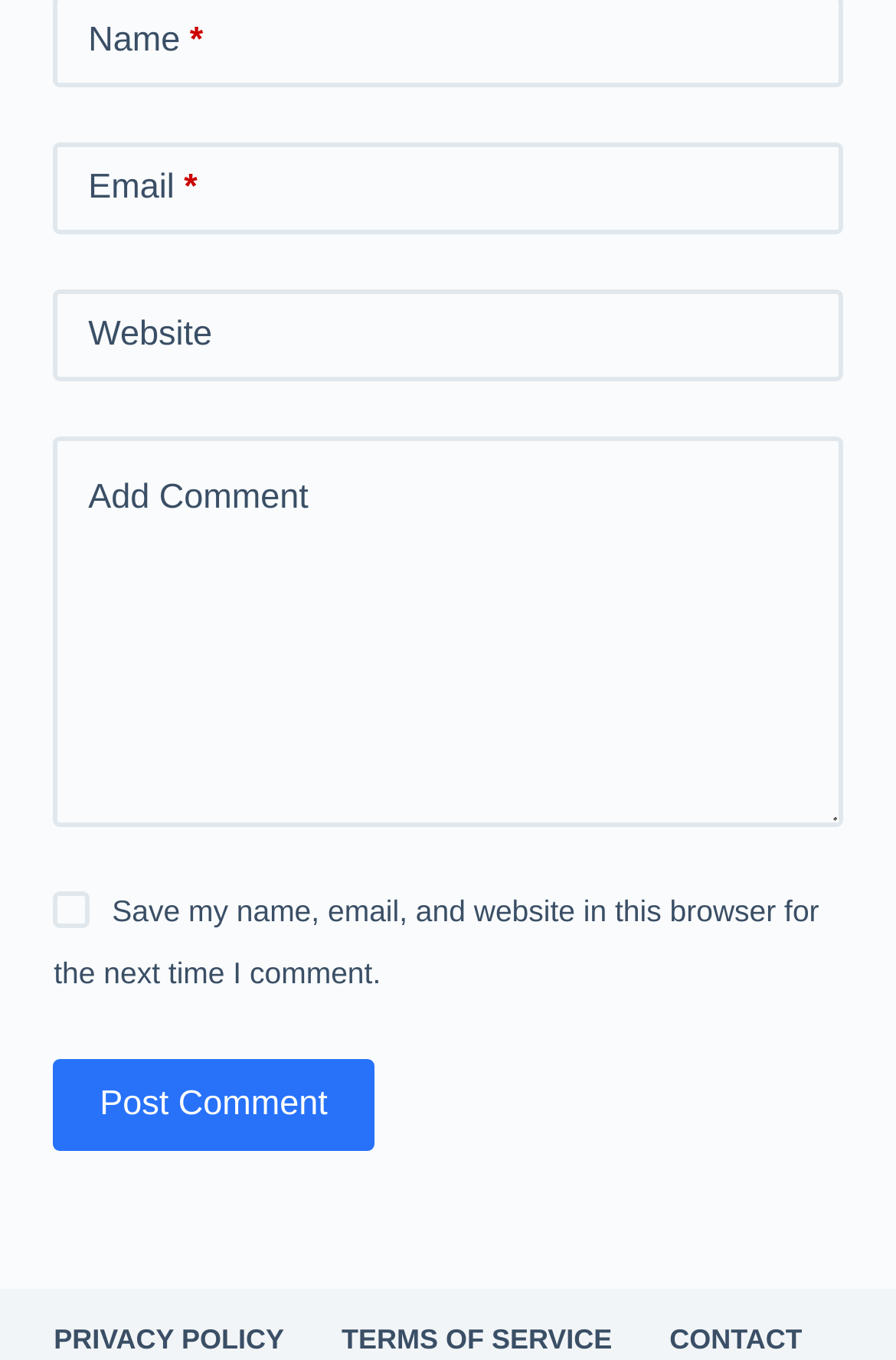Pinpoint the bounding box coordinates of the clickable area necessary to execute the following instruction: "Write a comment". The coordinates should be given as four float numbers between 0 and 1, namely [left, top, right, bottom].

[0.06, 0.322, 0.94, 0.609]